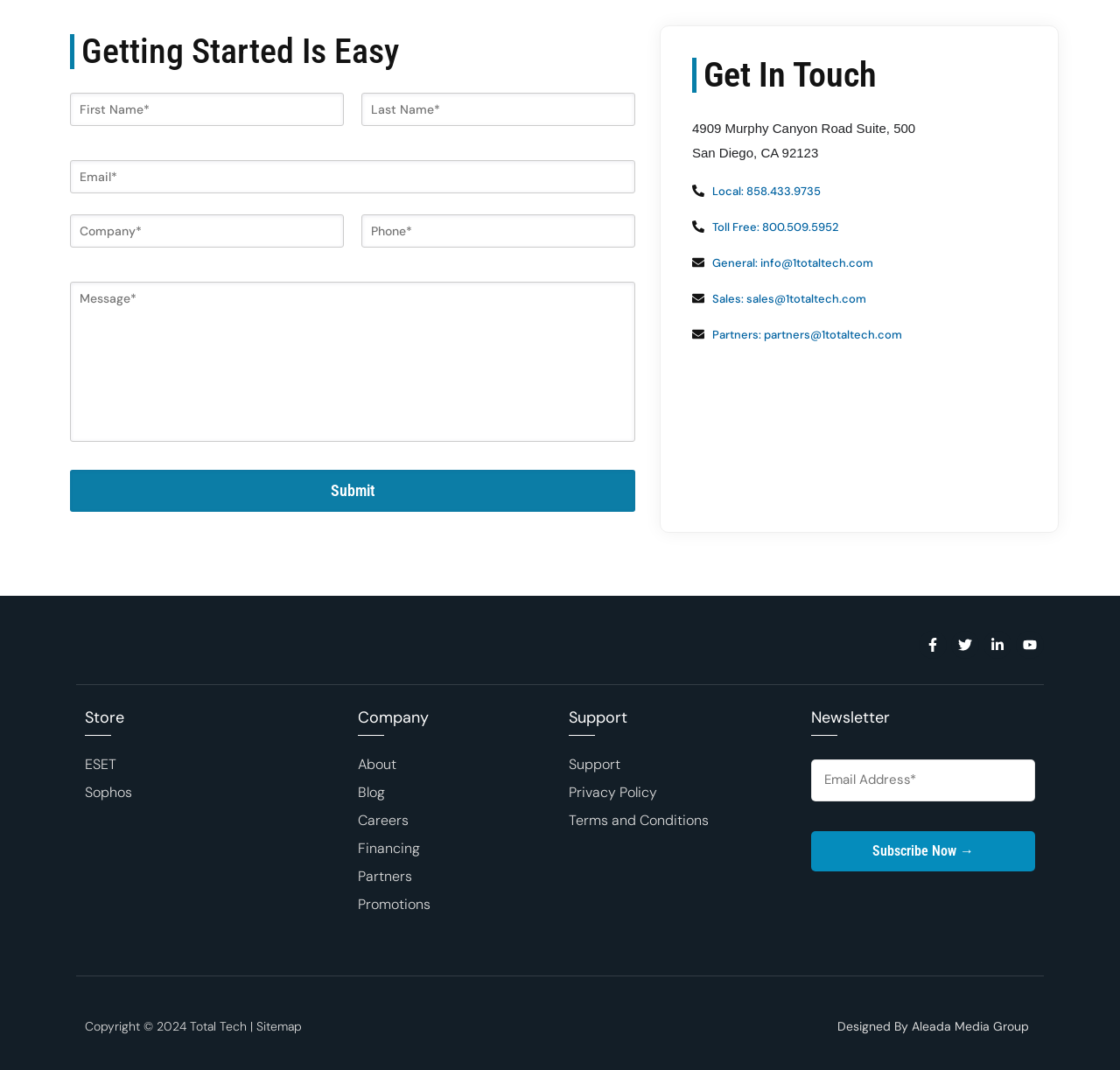How many forms are there on the page?
Relying on the image, give a concise answer in one word or a brief phrase.

2